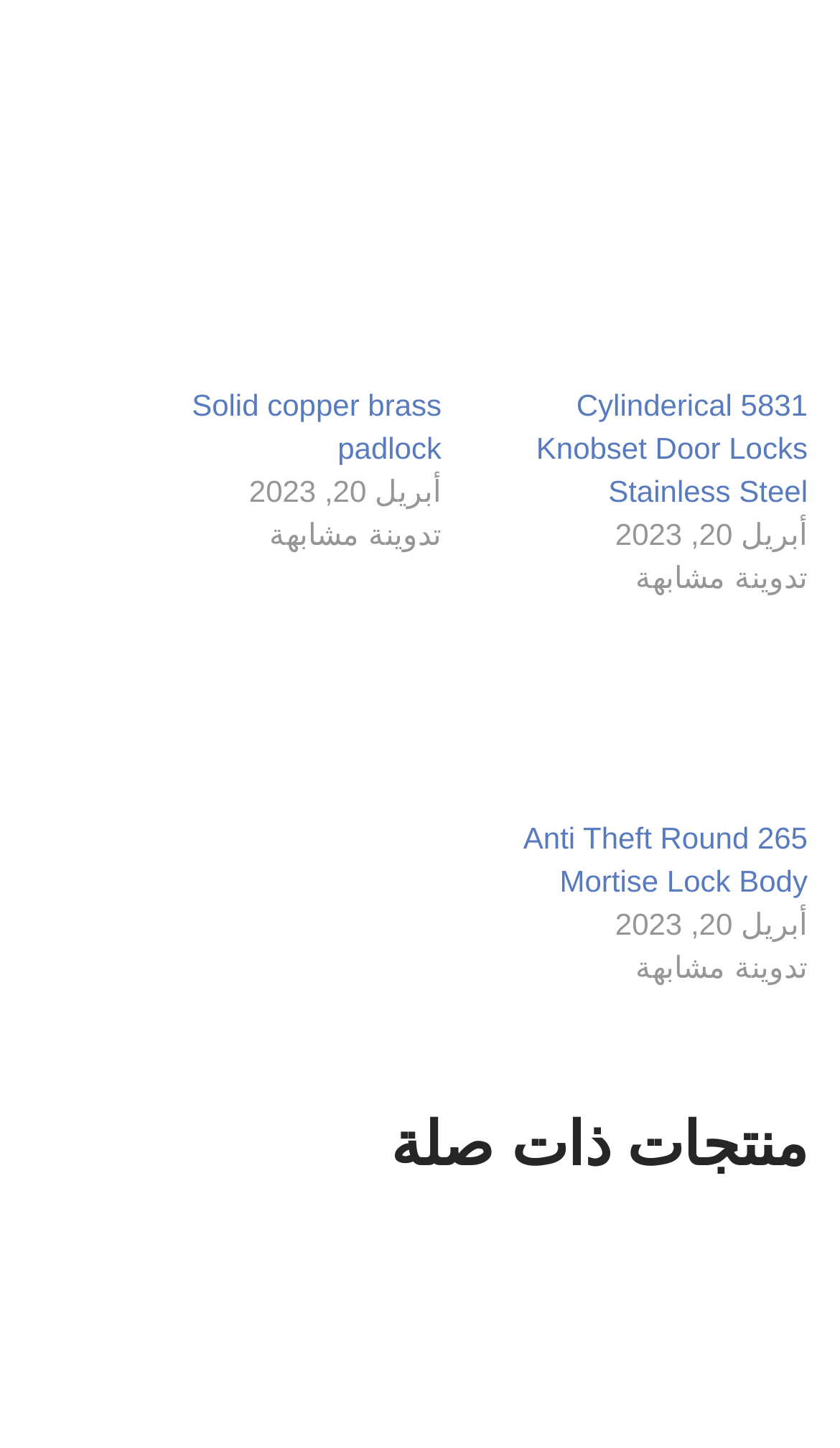What is the category of the related products?
Give a thorough and detailed response to the question.

I found a heading element at the bottom of the page with the title 'منتجات ذات صلة', which translates to 'related products'.